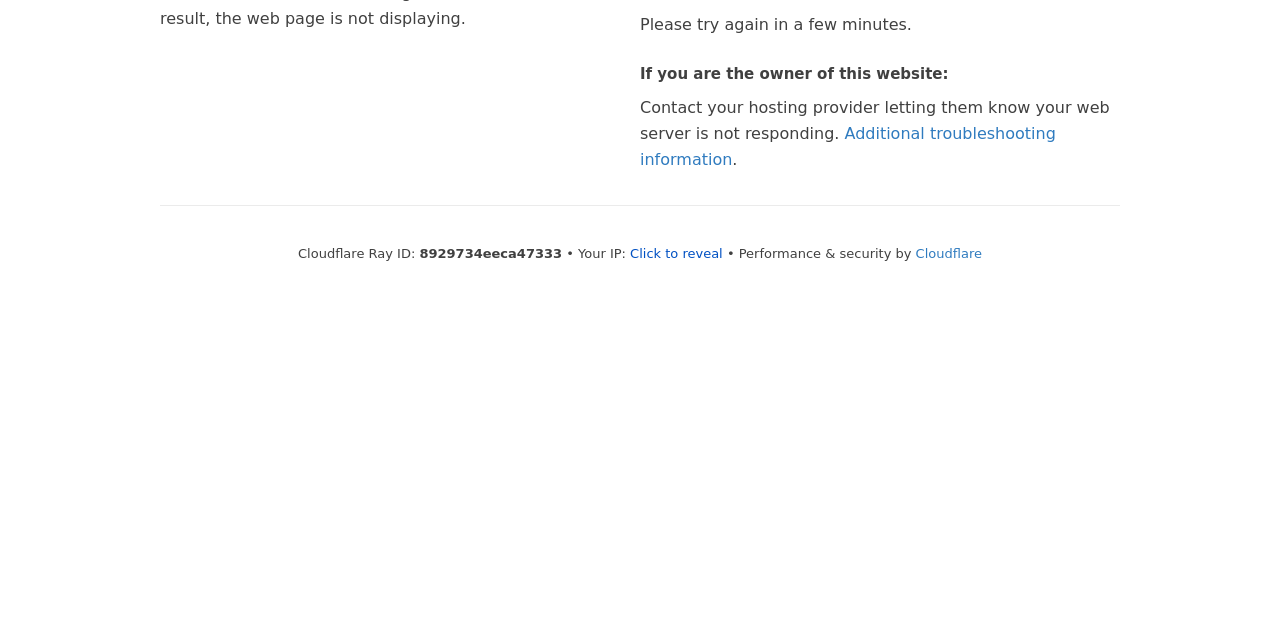Find the bounding box coordinates of the UI element according to this description: "Click to reveal".

[0.492, 0.384, 0.565, 0.407]